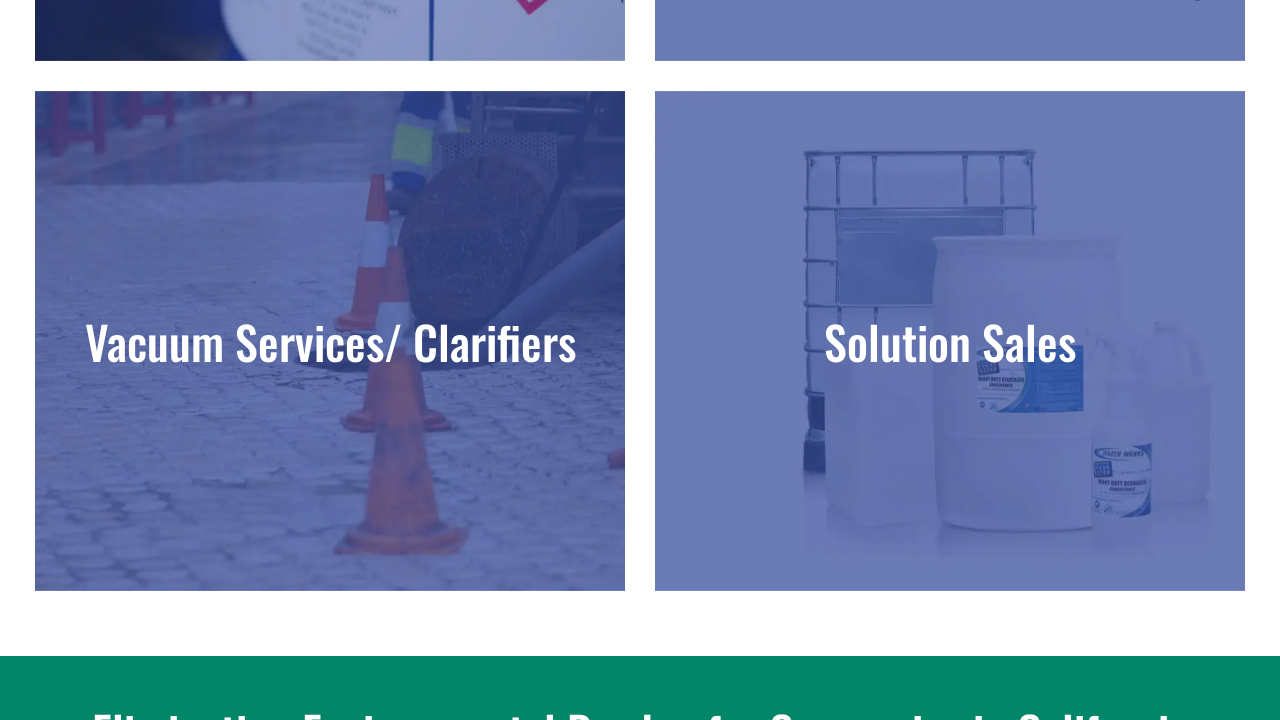Please give a concise answer to this question using a single word or phrase: 
How many services are highlighted on the webpage?

Two